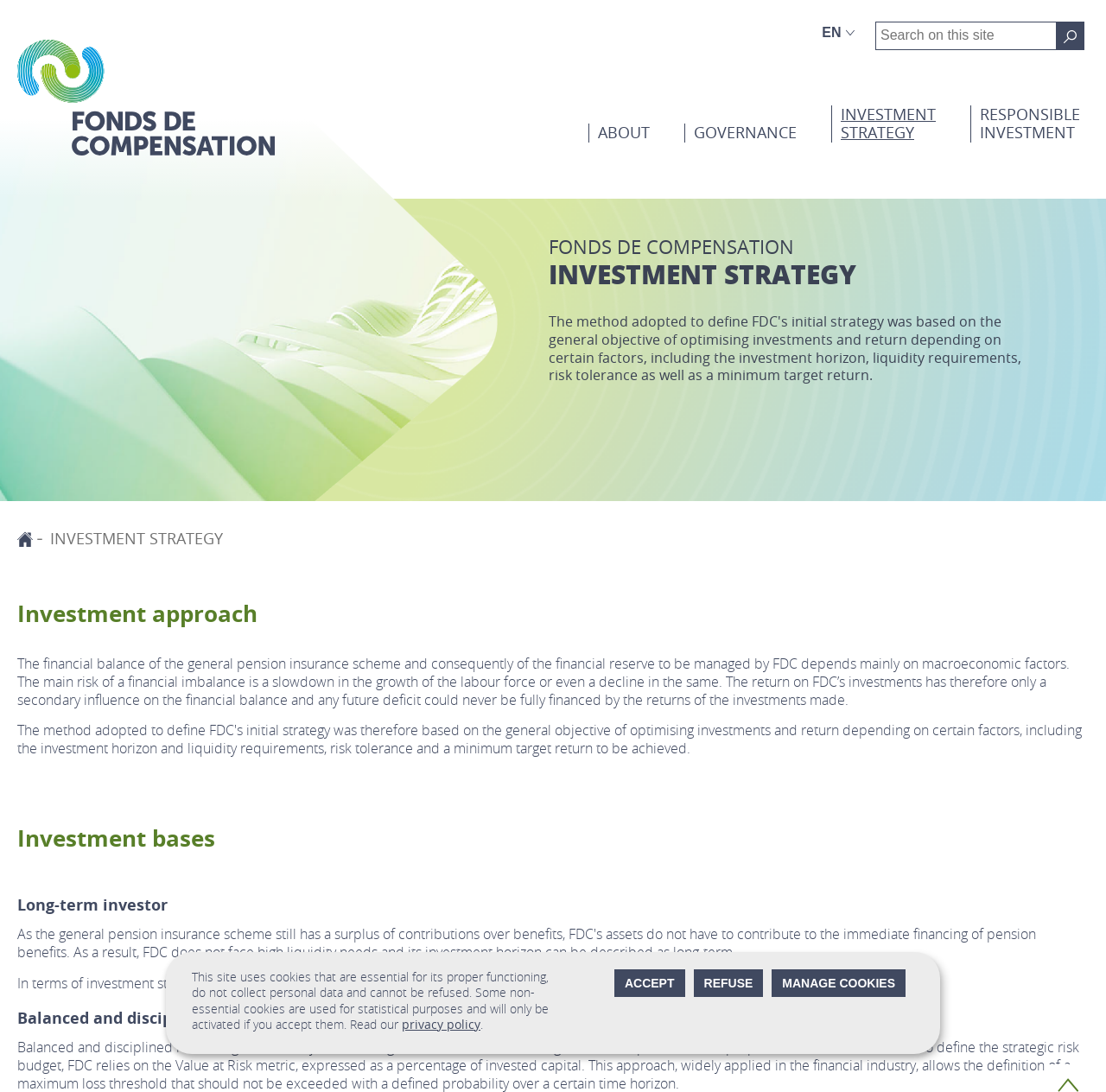What is the benefit of a long-term investment horizon?
Refer to the screenshot and respond with a concise word or phrase.

Withstand market volatility